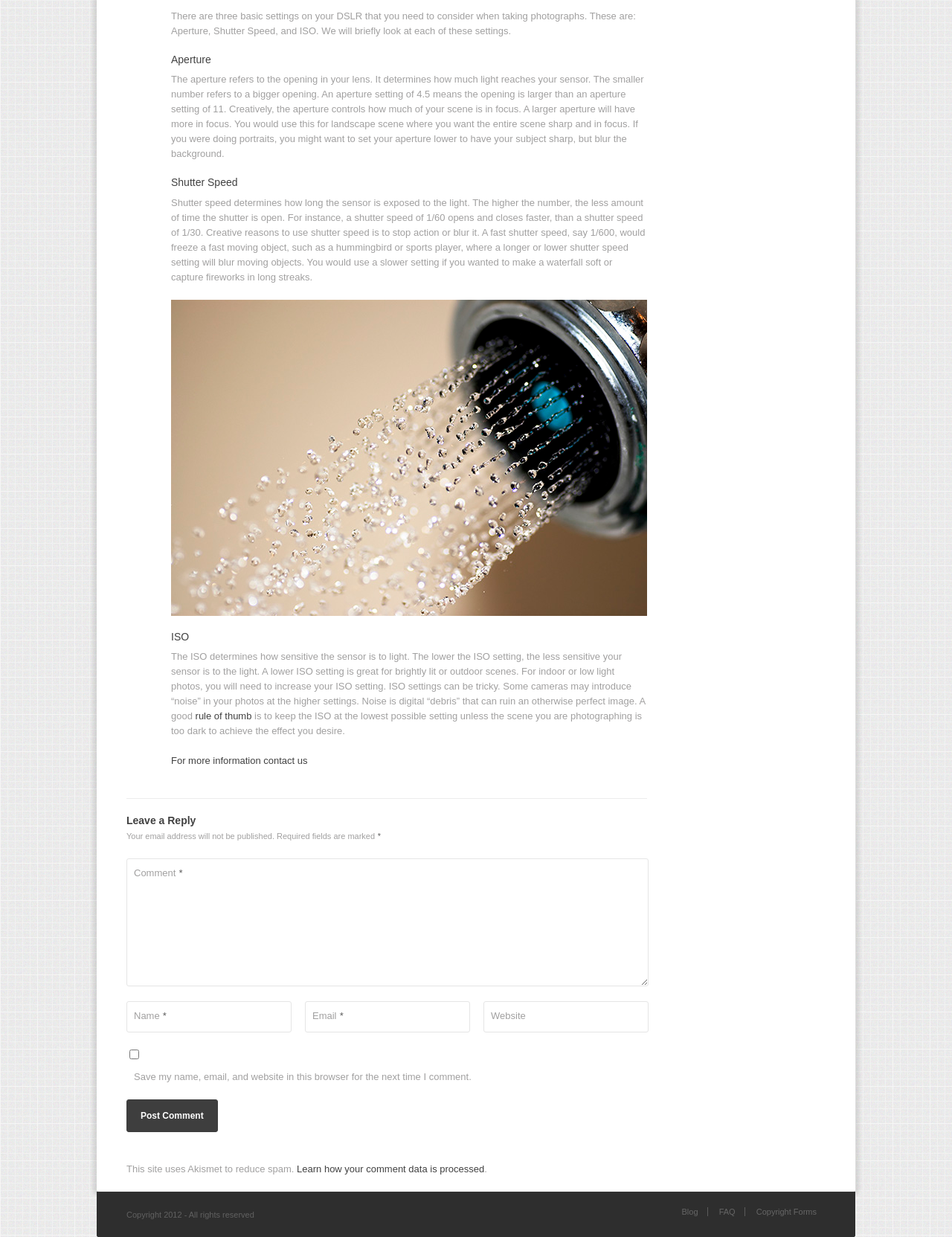Locate the bounding box coordinates of the UI element described by: "parent_node: Name * name="author"". Provide the coordinates as four float numbers between 0 and 1, formatted as [left, top, right, bottom].

[0.133, 0.809, 0.306, 0.834]